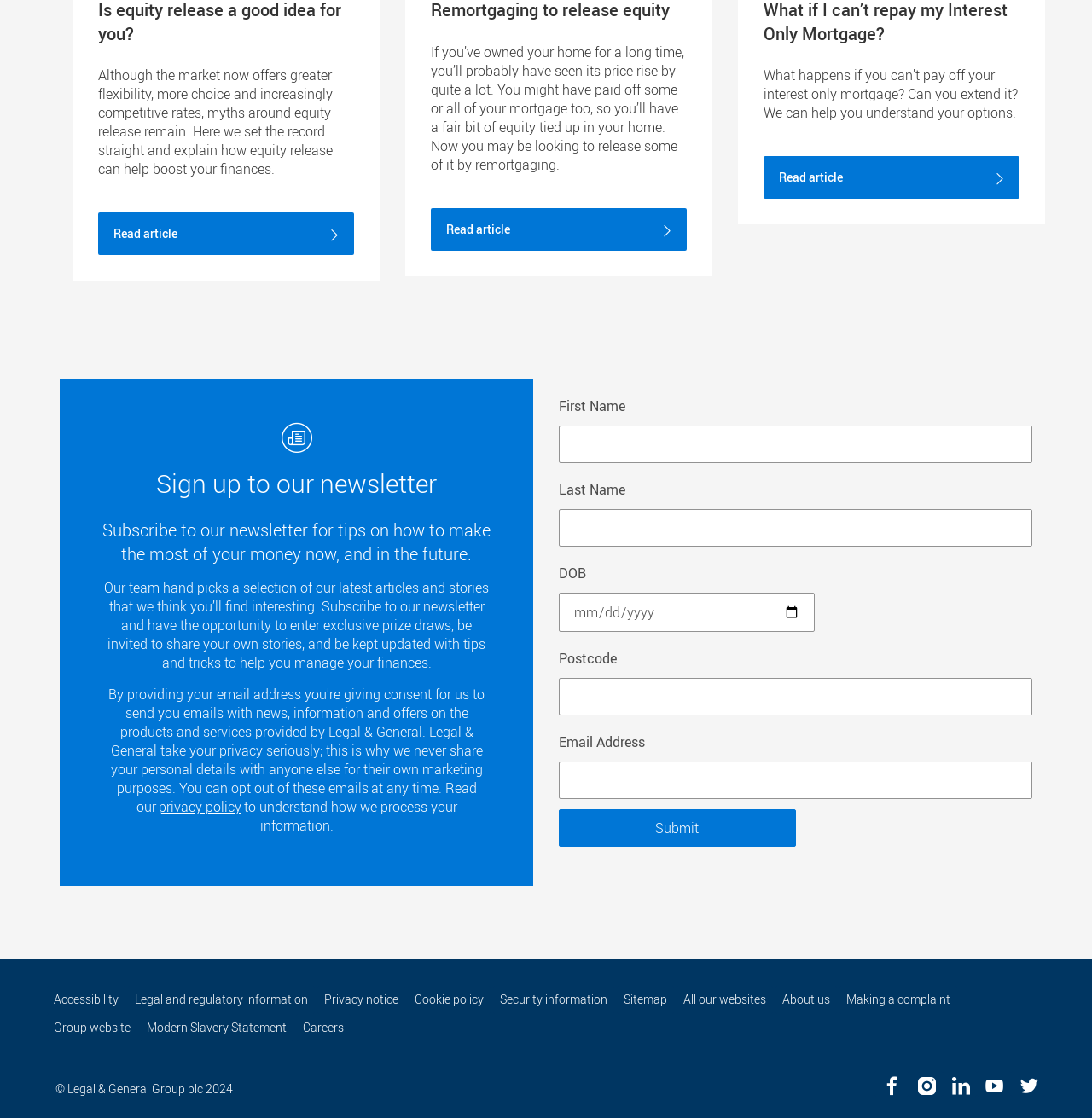Predict the bounding box coordinates of the UI element that matches this description: "name="FirstName"". The coordinates should be in the format [left, top, right, bottom] with each value between 0 and 1.

[0.512, 0.381, 0.945, 0.414]